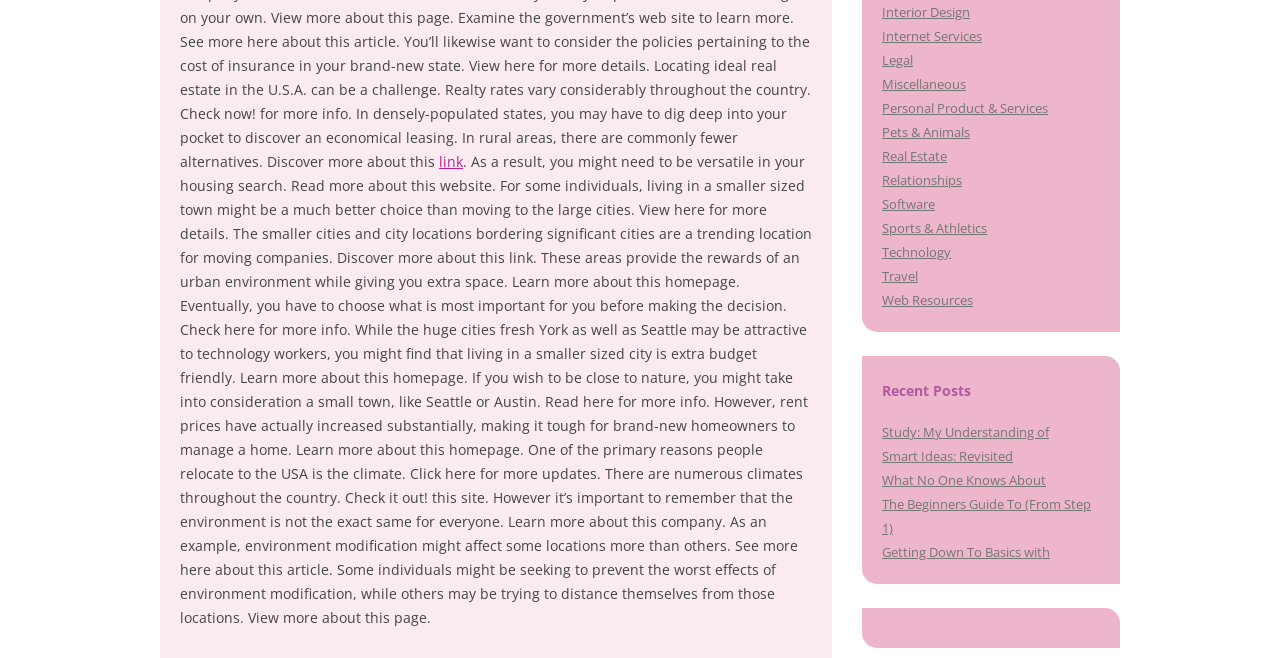Please find the bounding box for the following UI element description. Provide the coordinates in (top-left x, top-left y, bottom-right x, bottom-right y) format, with values between 0 and 1: Legal

[0.689, 0.077, 0.713, 0.104]